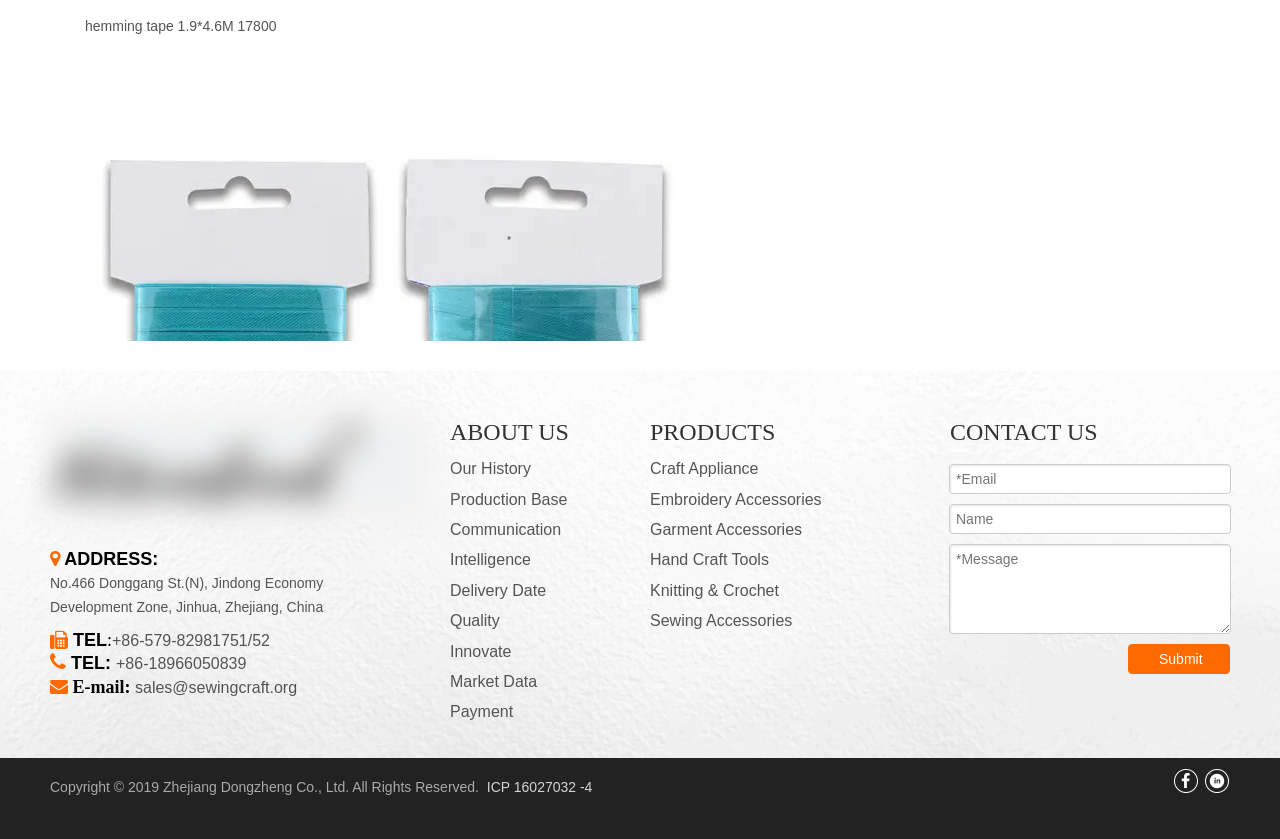Can you pinpoint the bounding box coordinates for the clickable element required for this instruction: "Click the 'Facebook' link"? The coordinates should be four float numbers between 0 and 1, i.e., [left, top, right, bottom].

[0.916, 0.917, 0.936, 0.946]